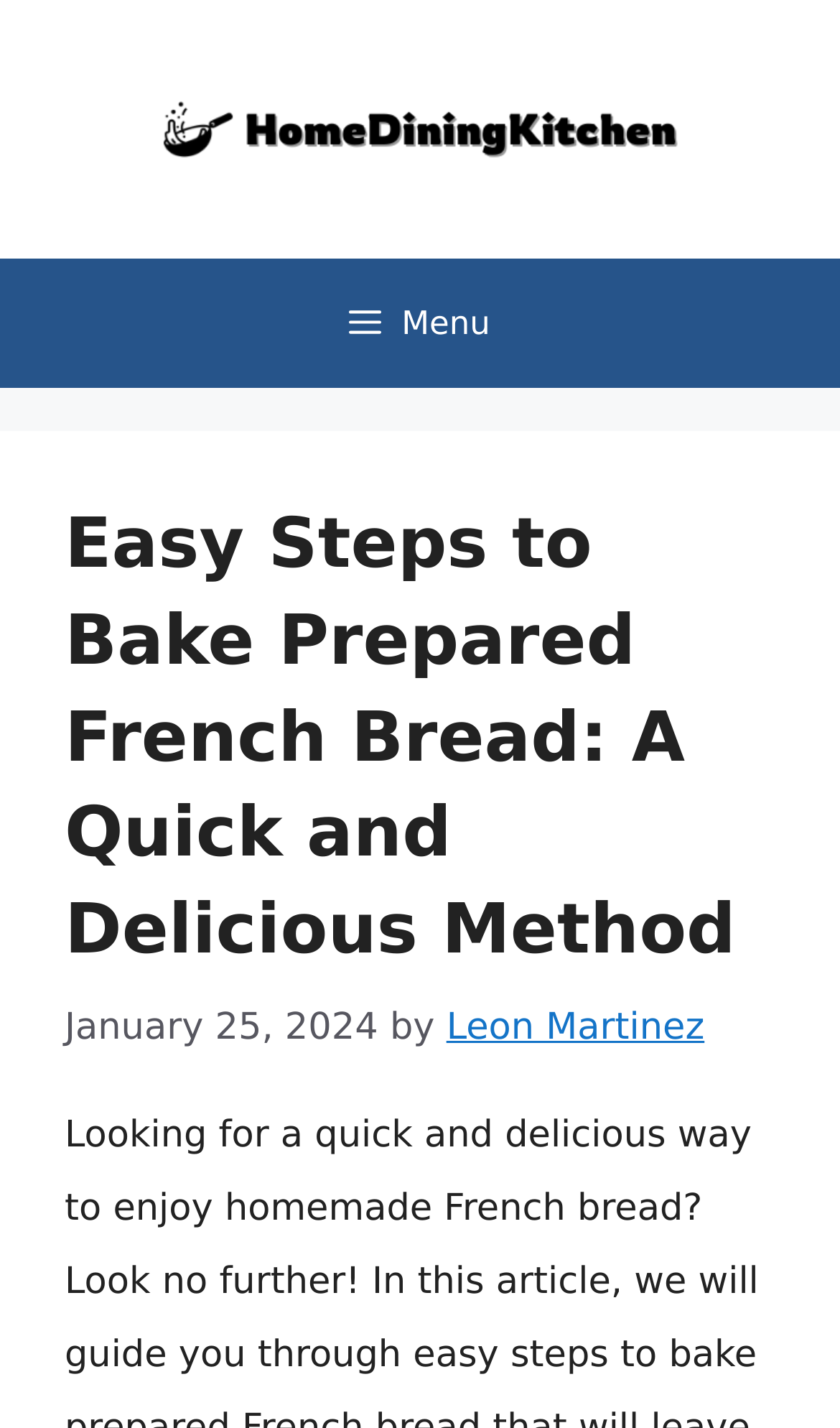Please provide a one-word or short phrase answer to the question:
What is the topic of the article?

Baking French bread